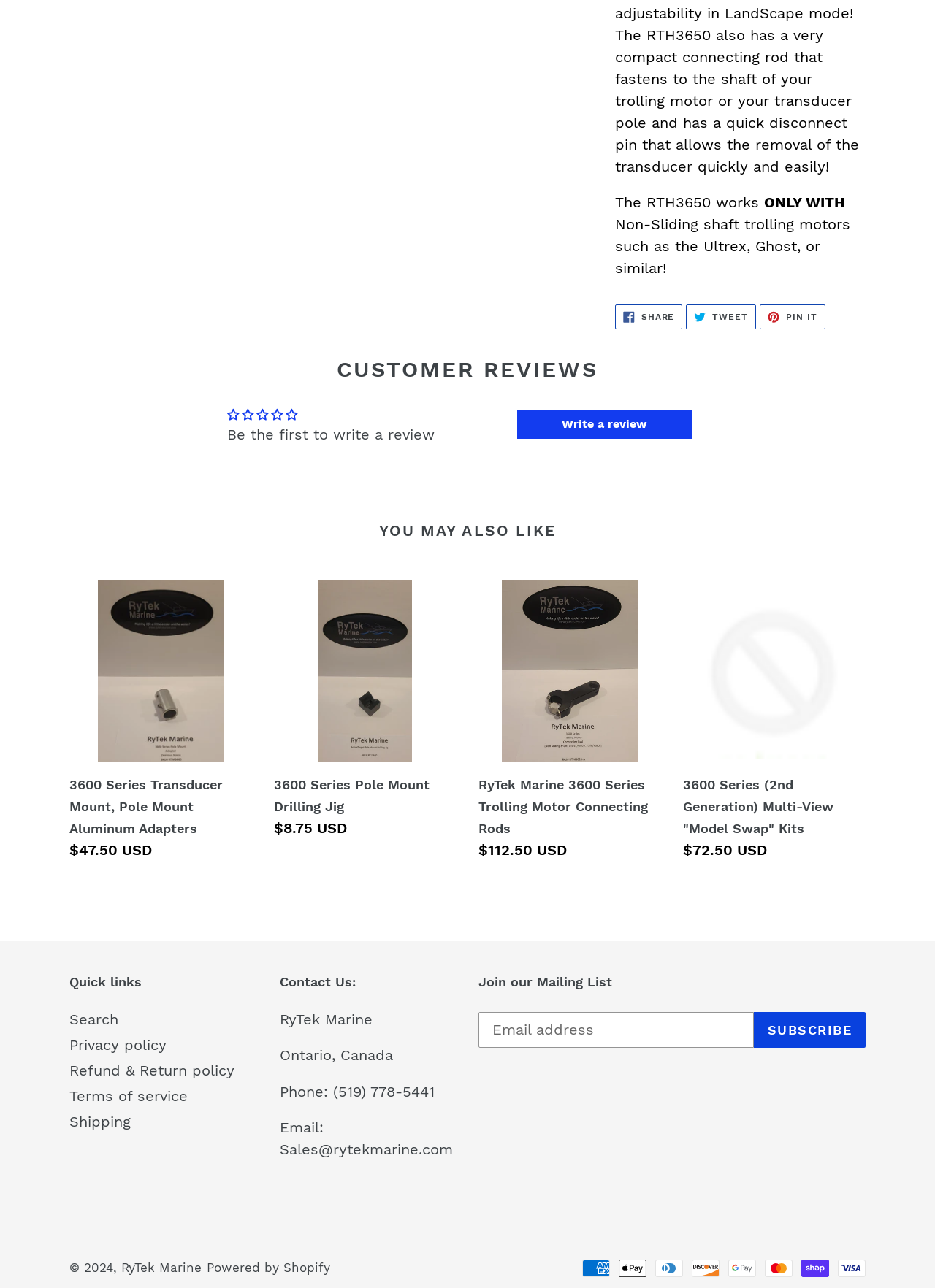Respond with a single word or phrase for the following question: 
What is the phone number of RyTek Marine?

(519) 778-5441